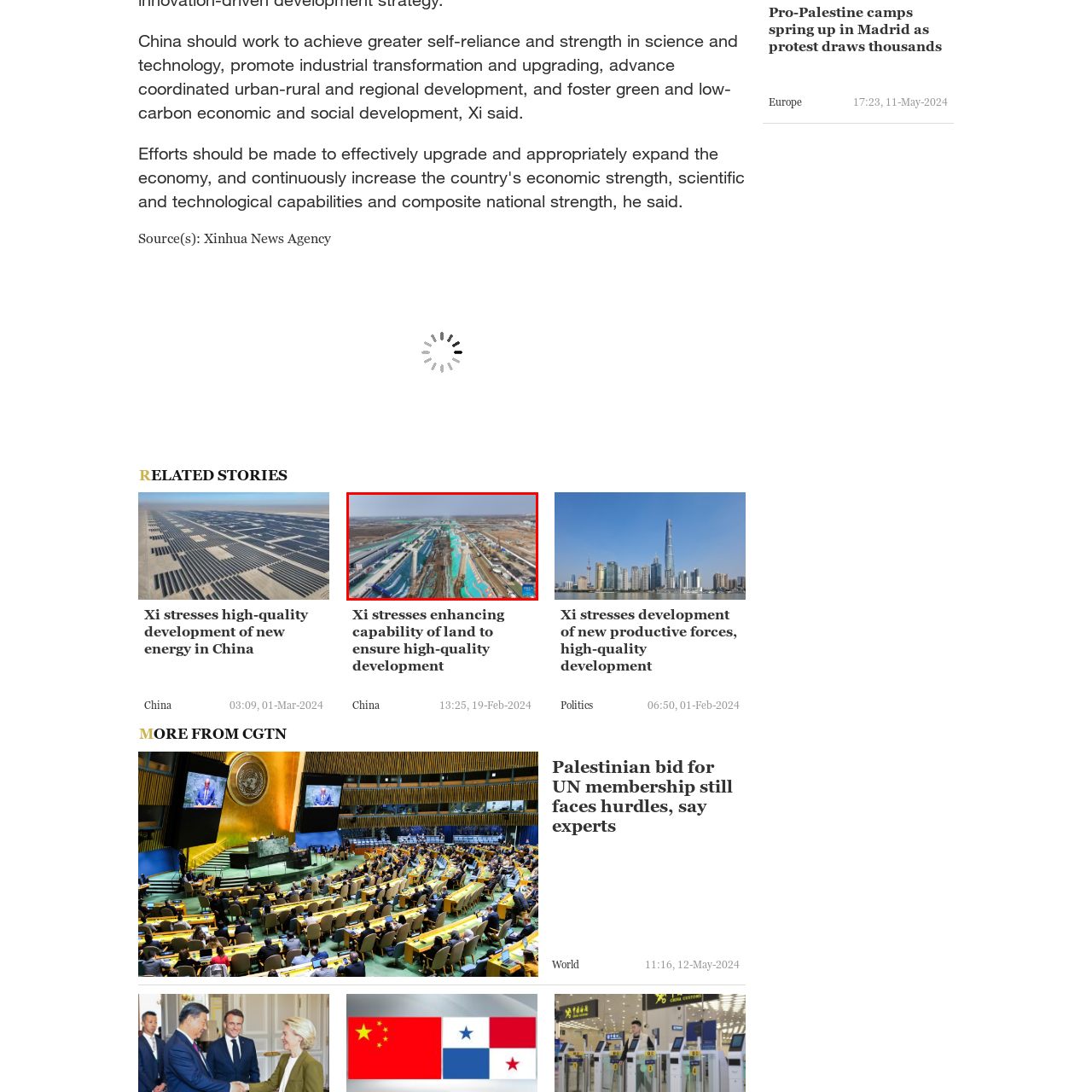Concentrate on the section within the teal border, What is the goal of the governmental policies mentioned? 
Provide a single word or phrase as your answer.

Fostering a green economy